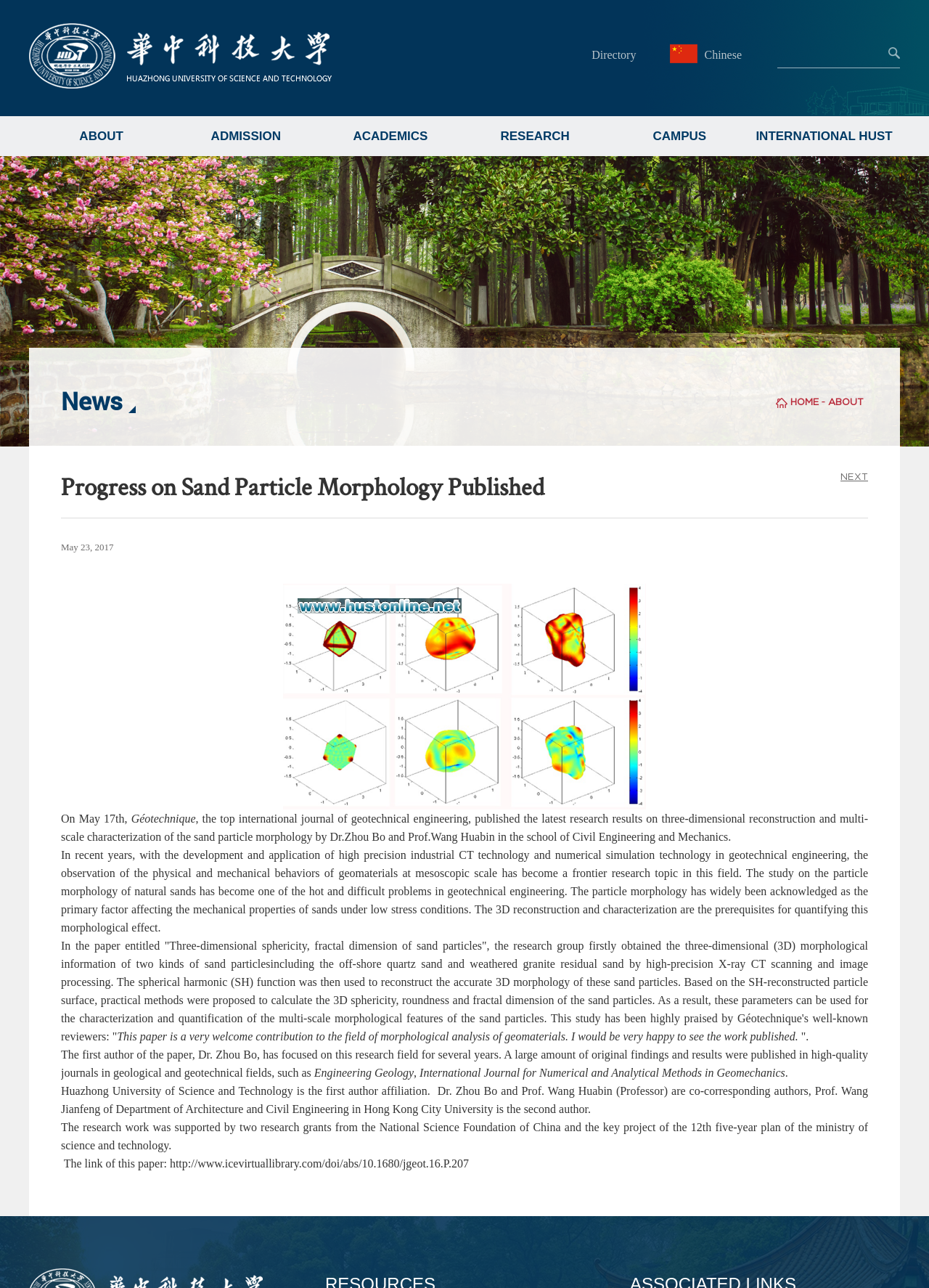Locate the bounding box coordinates of the clickable part needed for the task: "Click the 'NEXT' link".

[0.905, 0.366, 0.934, 0.374]